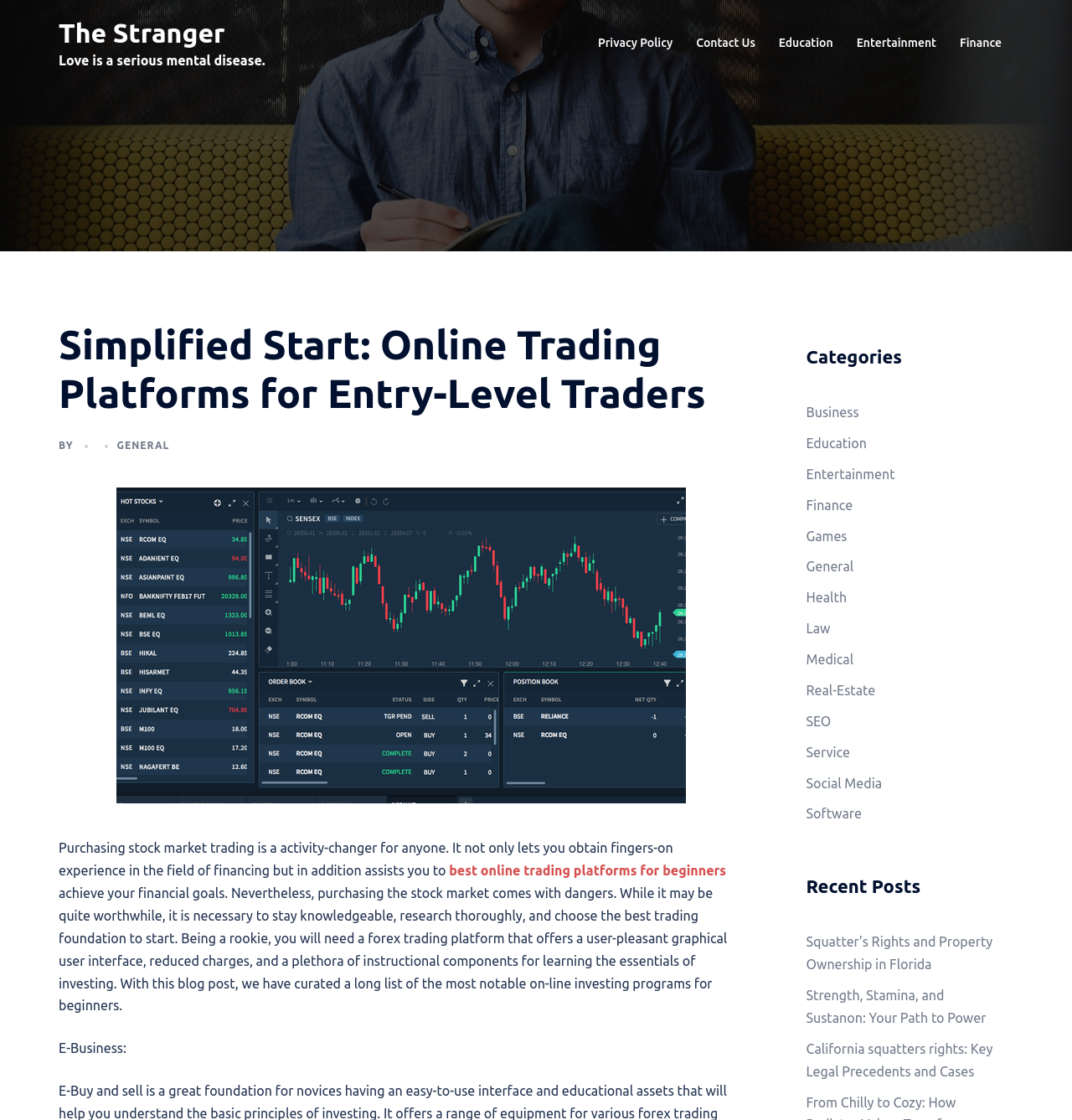What is the topic of the recent post 'Squatter’s Rights and Property Ownership in Florida'?
Based on the visual content, answer with a single word or a brief phrase.

Law